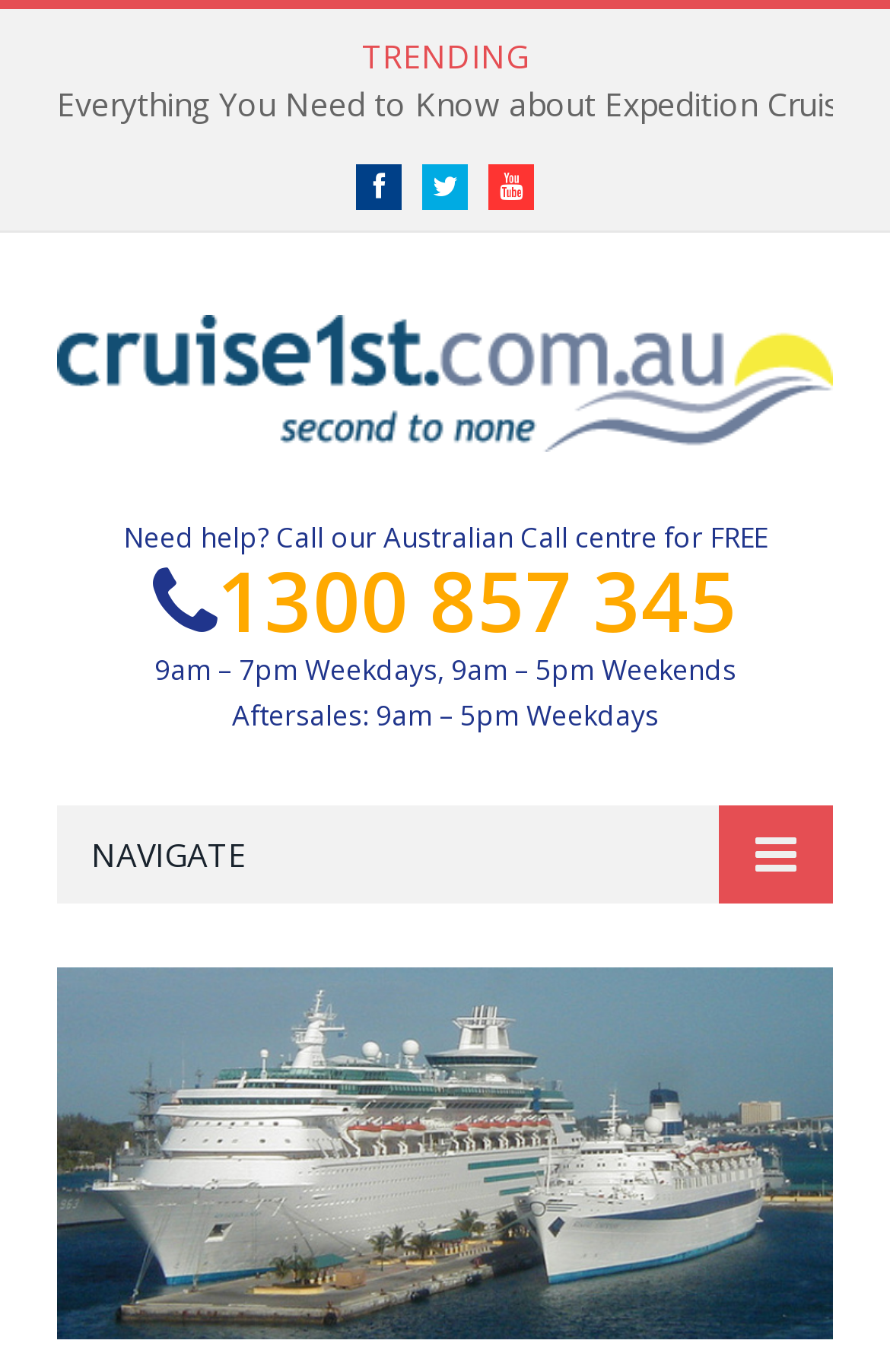Please find the bounding box coordinates in the format (top-left x, top-left y, bottom-right x, bottom-right y) for the given element description. Ensure the coordinates are floating point numbers between 0 and 1. Description: Twitter

[0.474, 0.12, 0.526, 0.153]